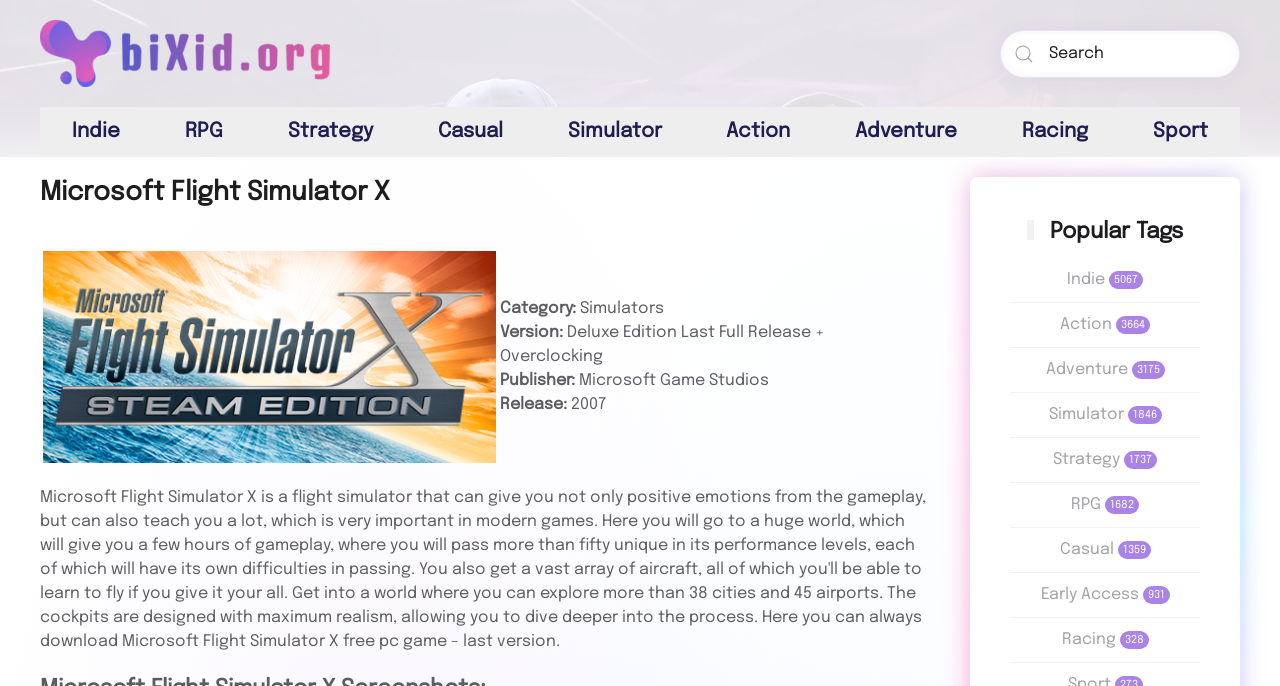Please identify the bounding box coordinates of the element's region that should be clicked to execute the following instruction: "Go back to home". The bounding box coordinates must be four float numbers between 0 and 1, i.e., [left, top, right, bottom].

[0.031, 0.029, 0.258, 0.127]